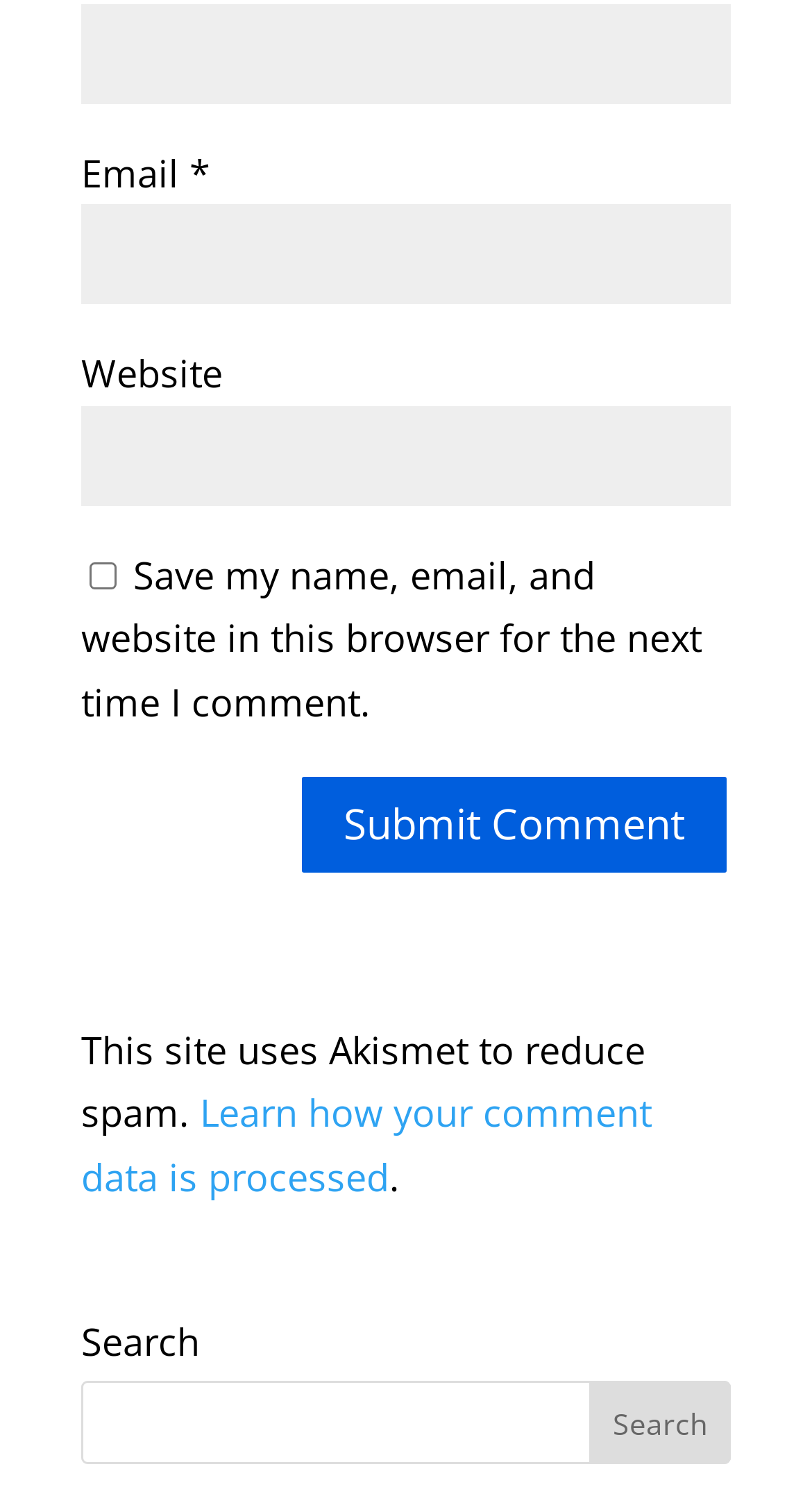Kindly determine the bounding box coordinates for the area that needs to be clicked to execute this instruction: "Check the save comment option".

[0.11, 0.374, 0.144, 0.392]